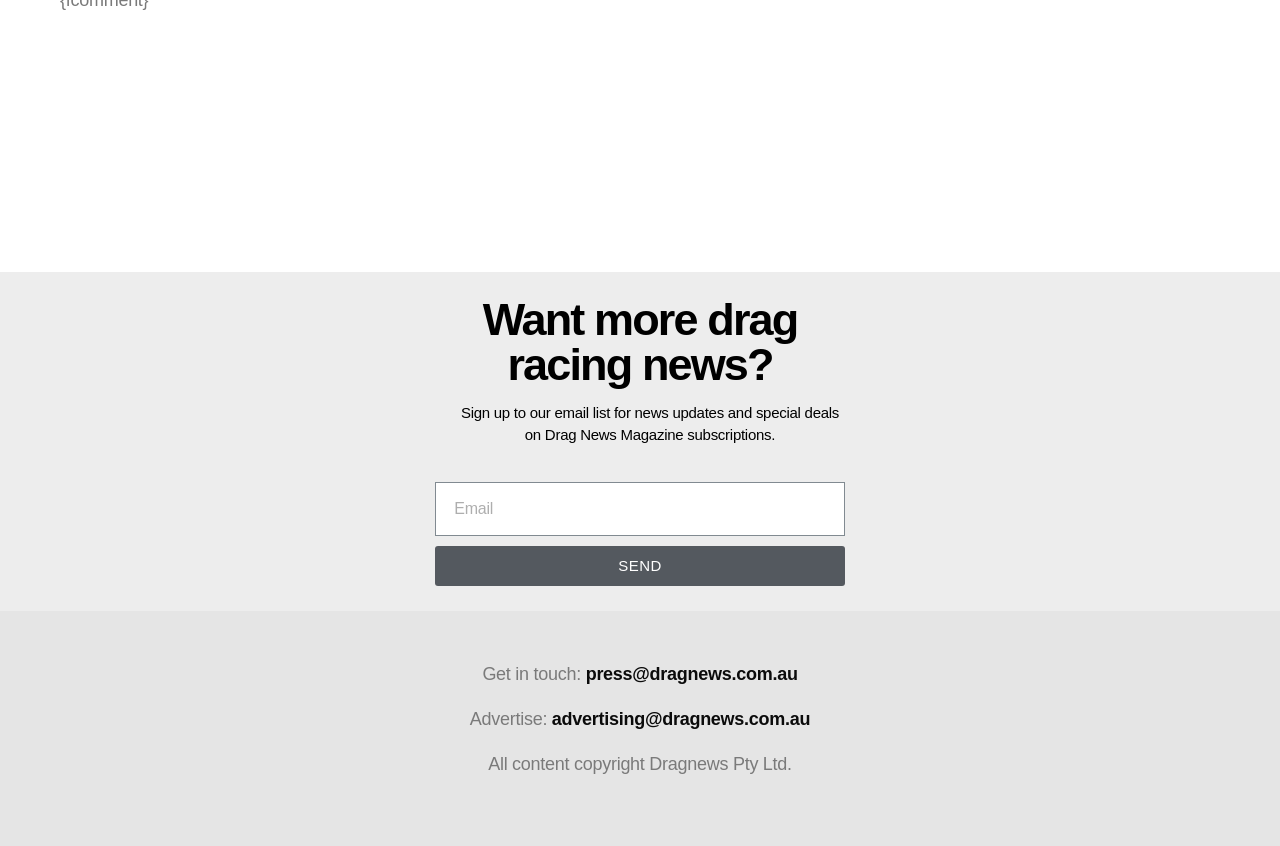Extract the bounding box coordinates for the described element: "press@dragnews.com.au". The coordinates should be represented as four float numbers between 0 and 1: [left, top, right, bottom].

[0.458, 0.785, 0.623, 0.808]